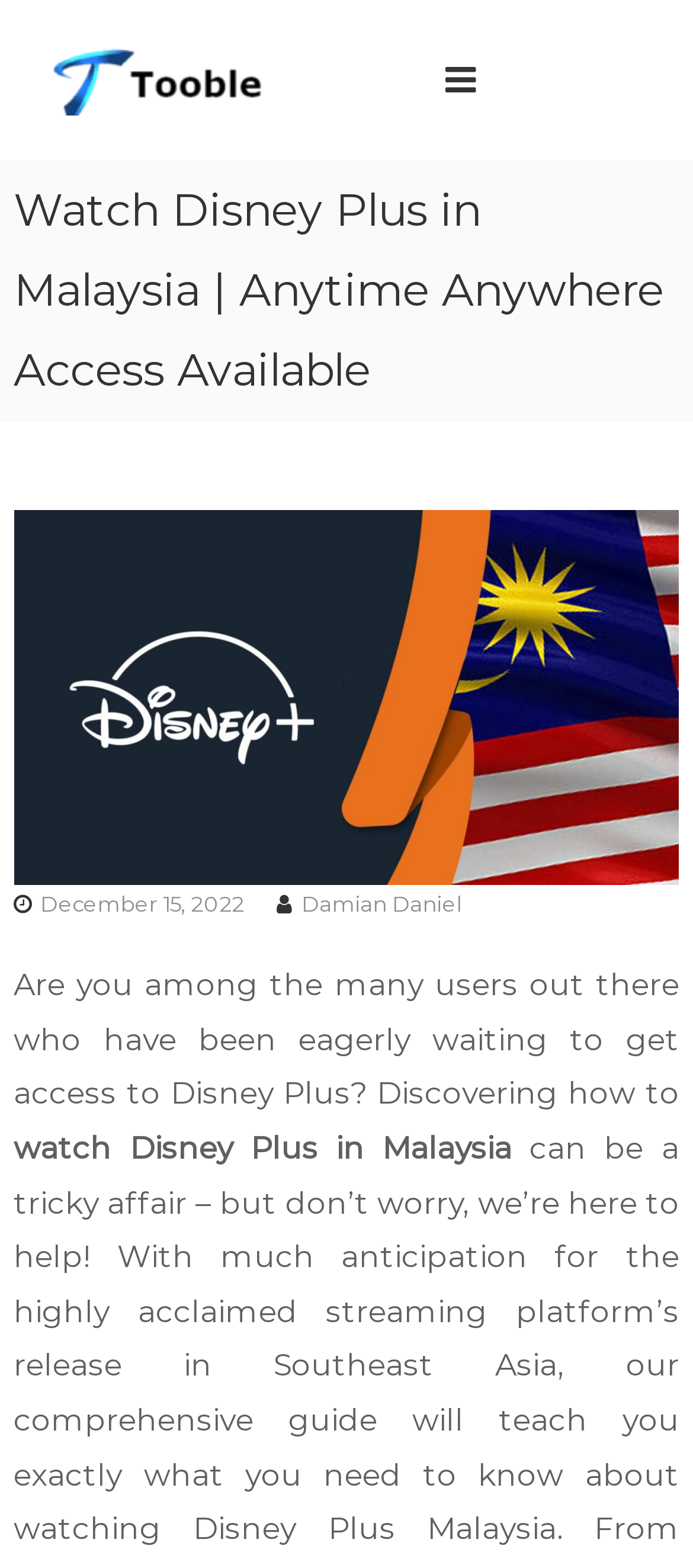What is the topic of the article?
Based on the screenshot, respond with a single word or phrase.

Disney Plus in Malaysia